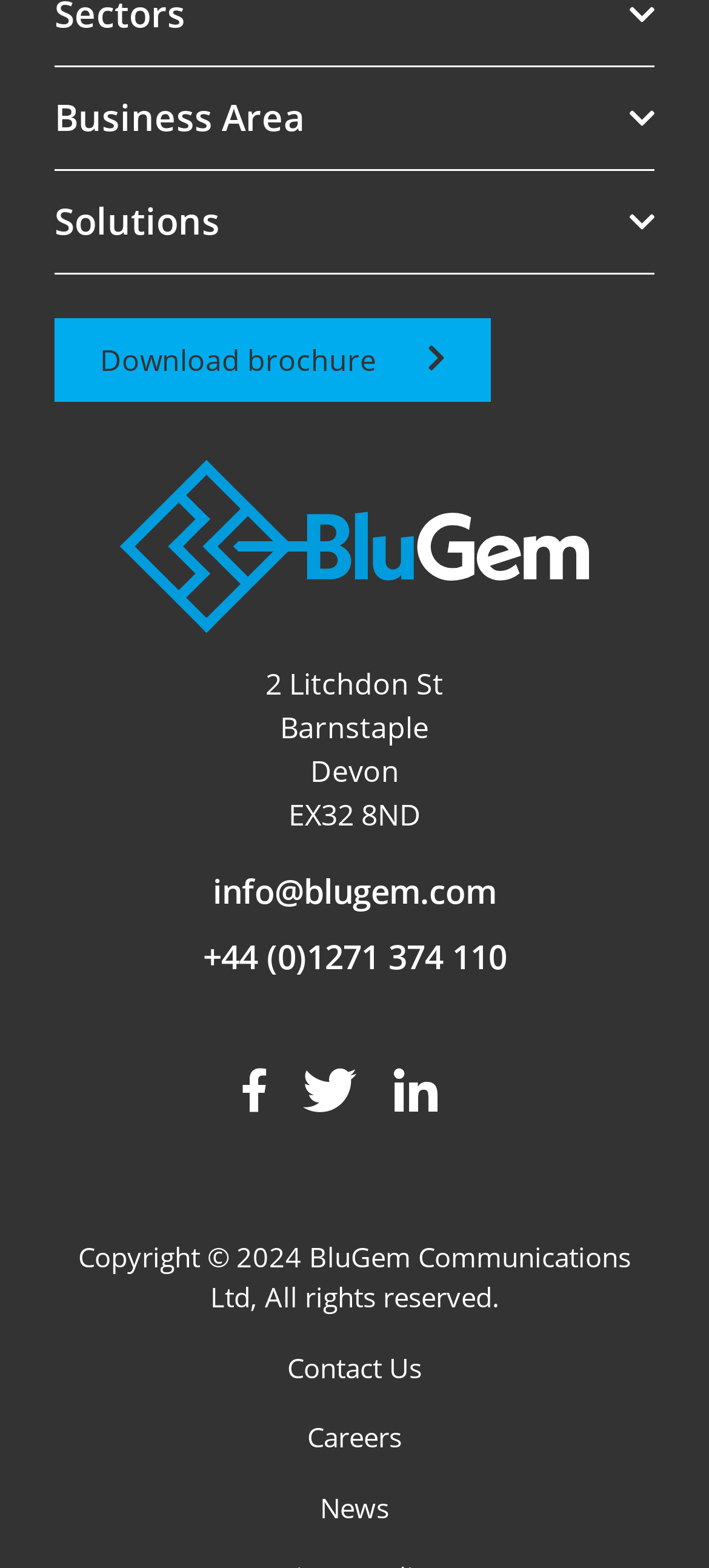Please find the bounding box coordinates of the element's region to be clicked to carry out this instruction: "View Careers".

[0.433, 0.905, 0.567, 0.928]